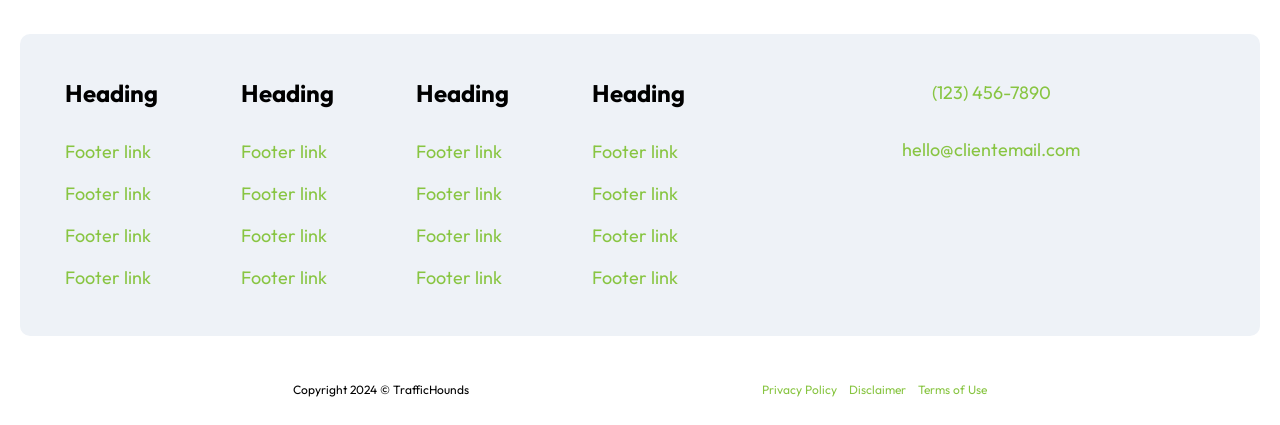Please locate the bounding box coordinates of the element that should be clicked to achieve the given instruction: "Send an email to the client".

[0.705, 0.321, 0.844, 0.384]